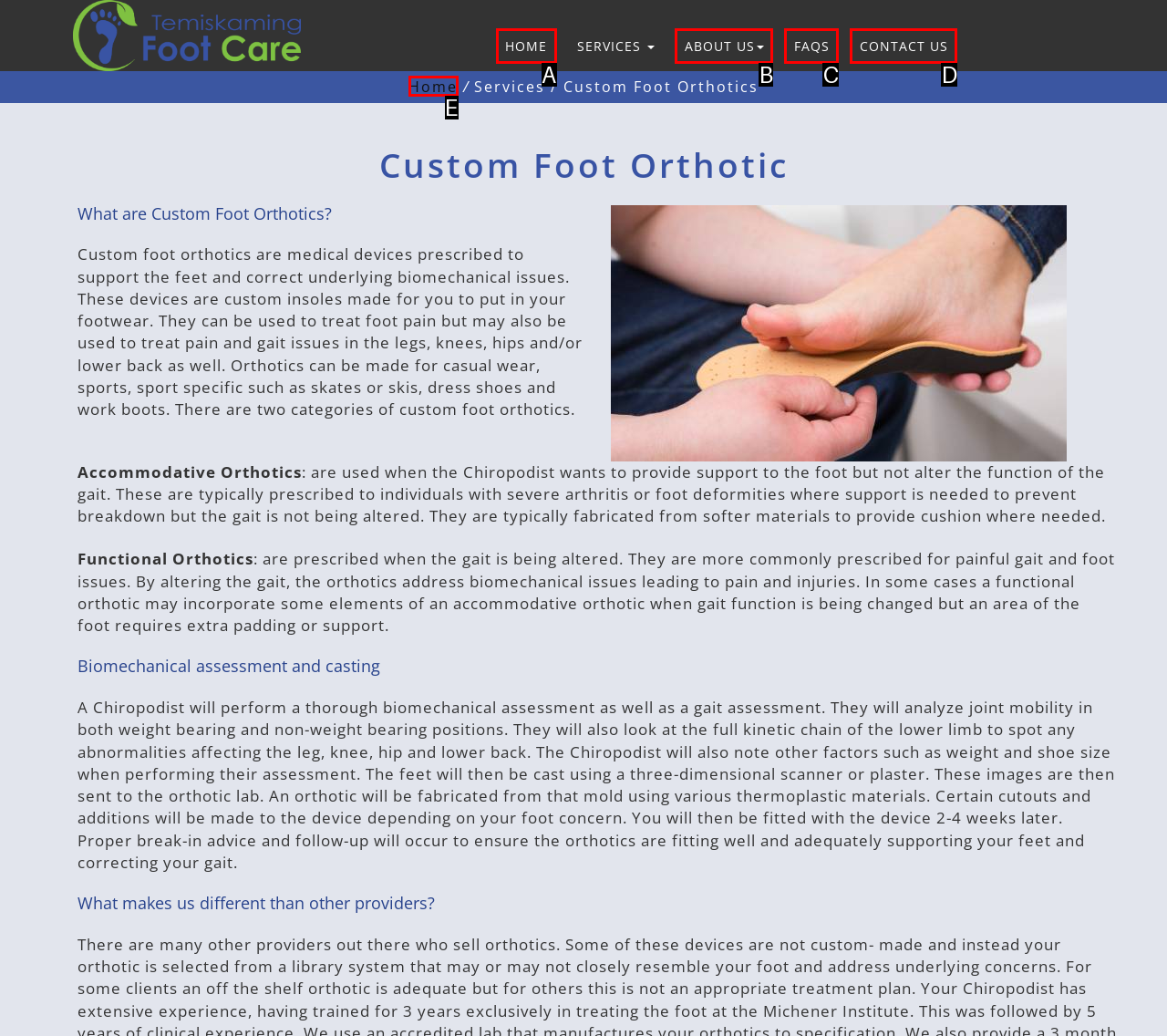Choose the letter of the UI element that aligns with the following description: Allergy
State your answer as the letter from the listed options.

None